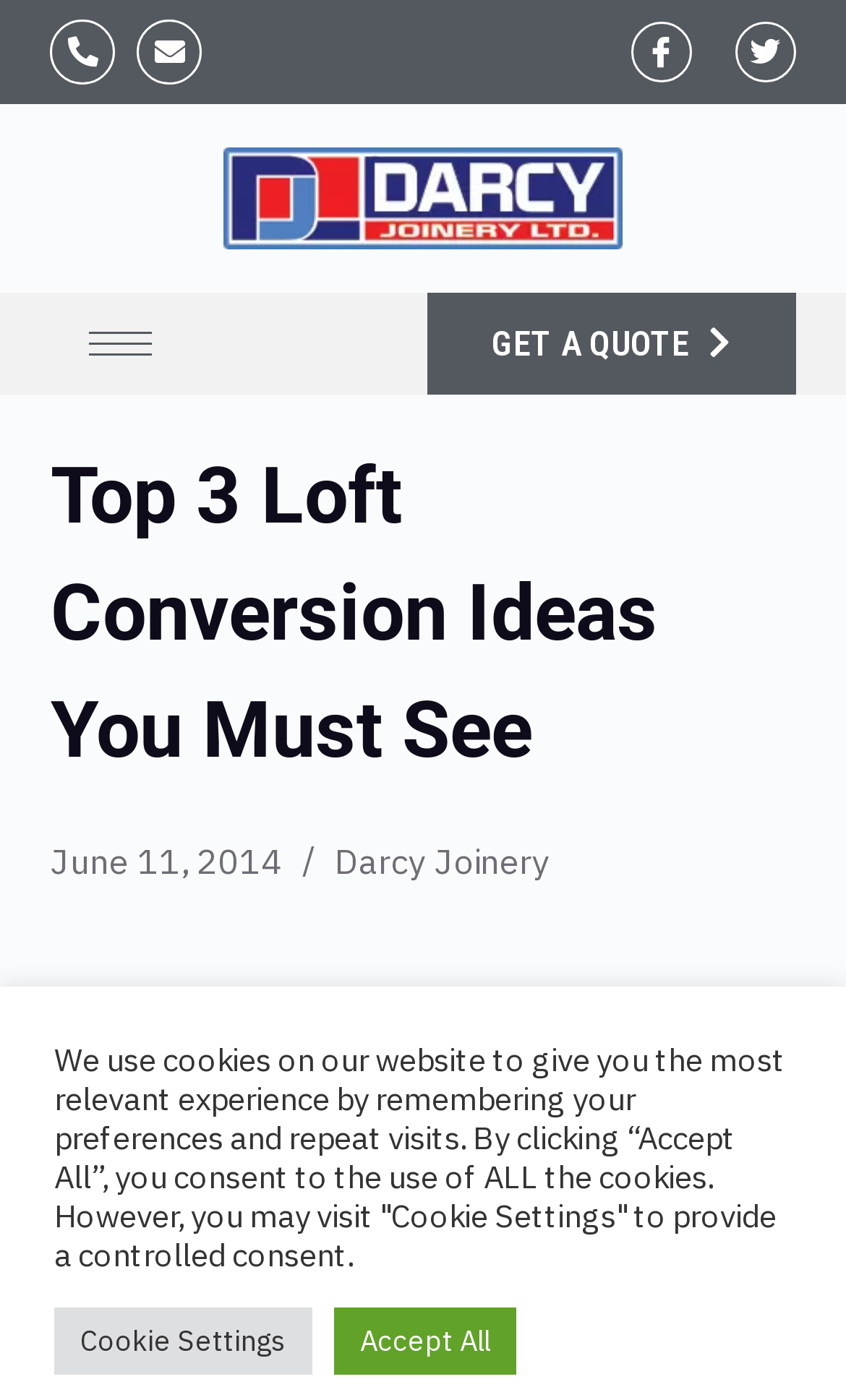Pinpoint the bounding box coordinates of the clickable element to carry out the following instruction: "Click the Twitter icon."

[0.868, 0.015, 0.94, 0.059]